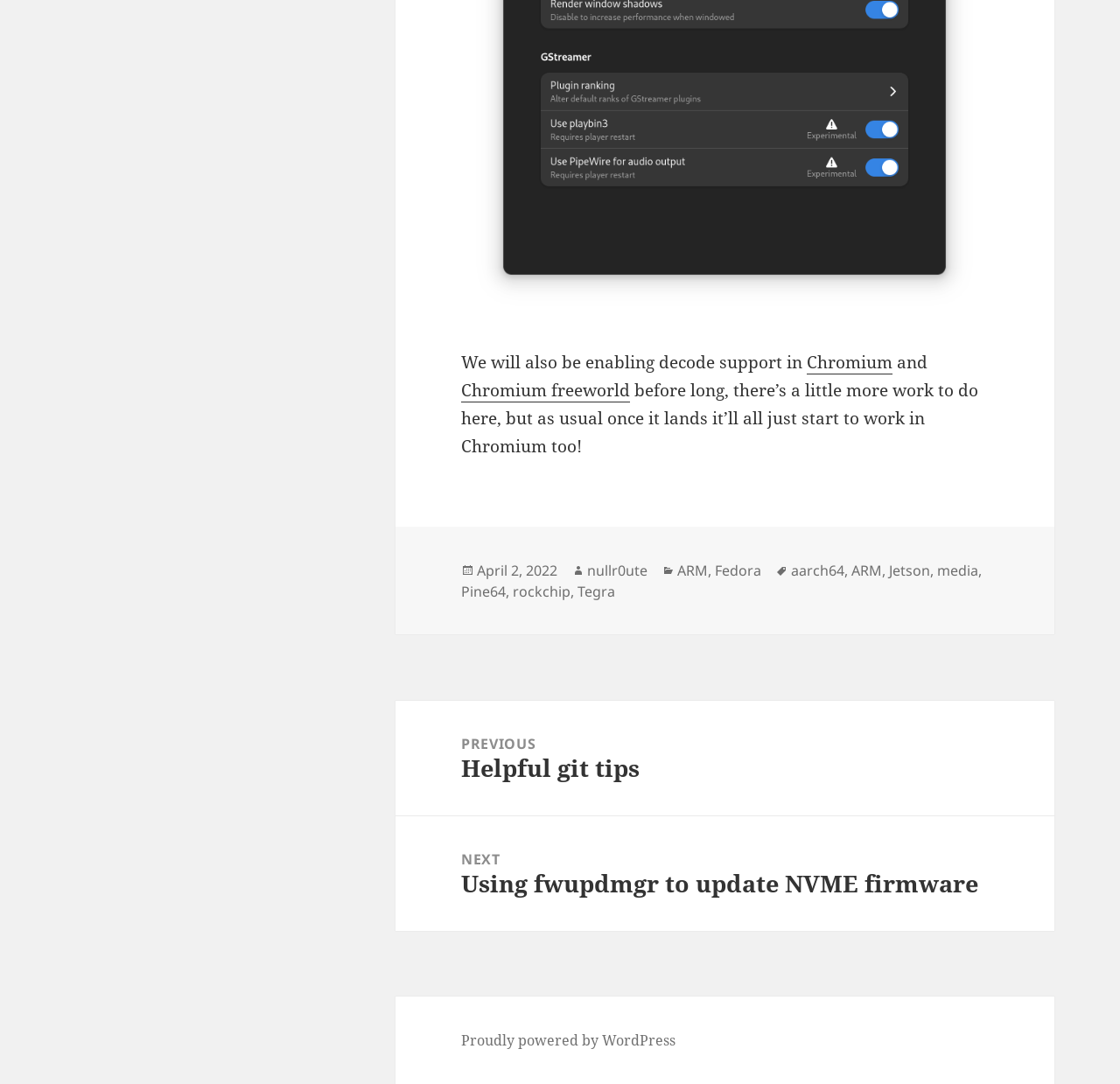Use a single word or phrase to answer the question:
What is the previous post about?

Helpful git tips